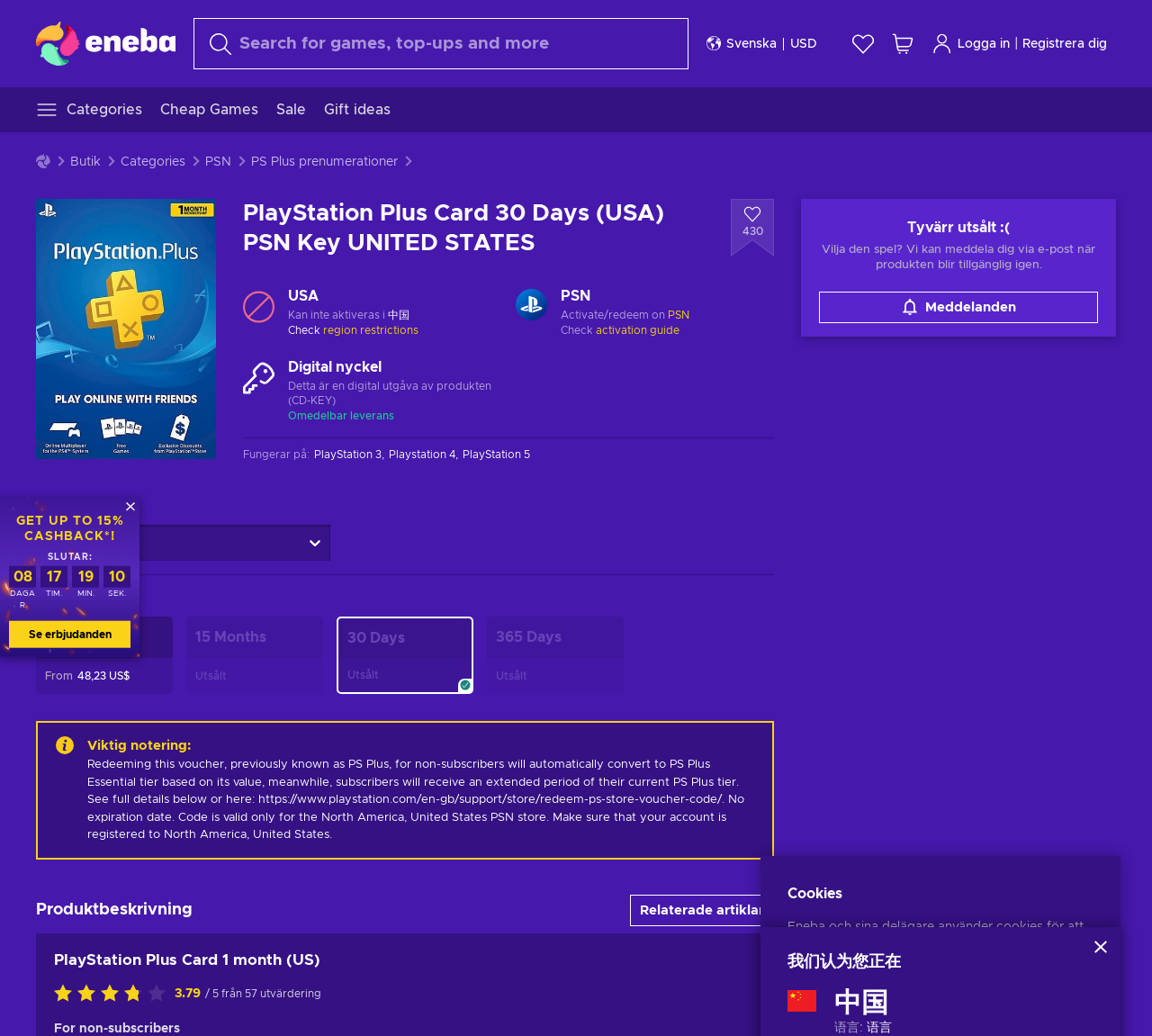Based on the element description, predict the bounding box coordinates (top-left x, top-left y, bottom-right x, bottom-right y) for the UI element in the screenshot: SvenskaUSD

[0.605, 0.027, 0.717, 0.057]